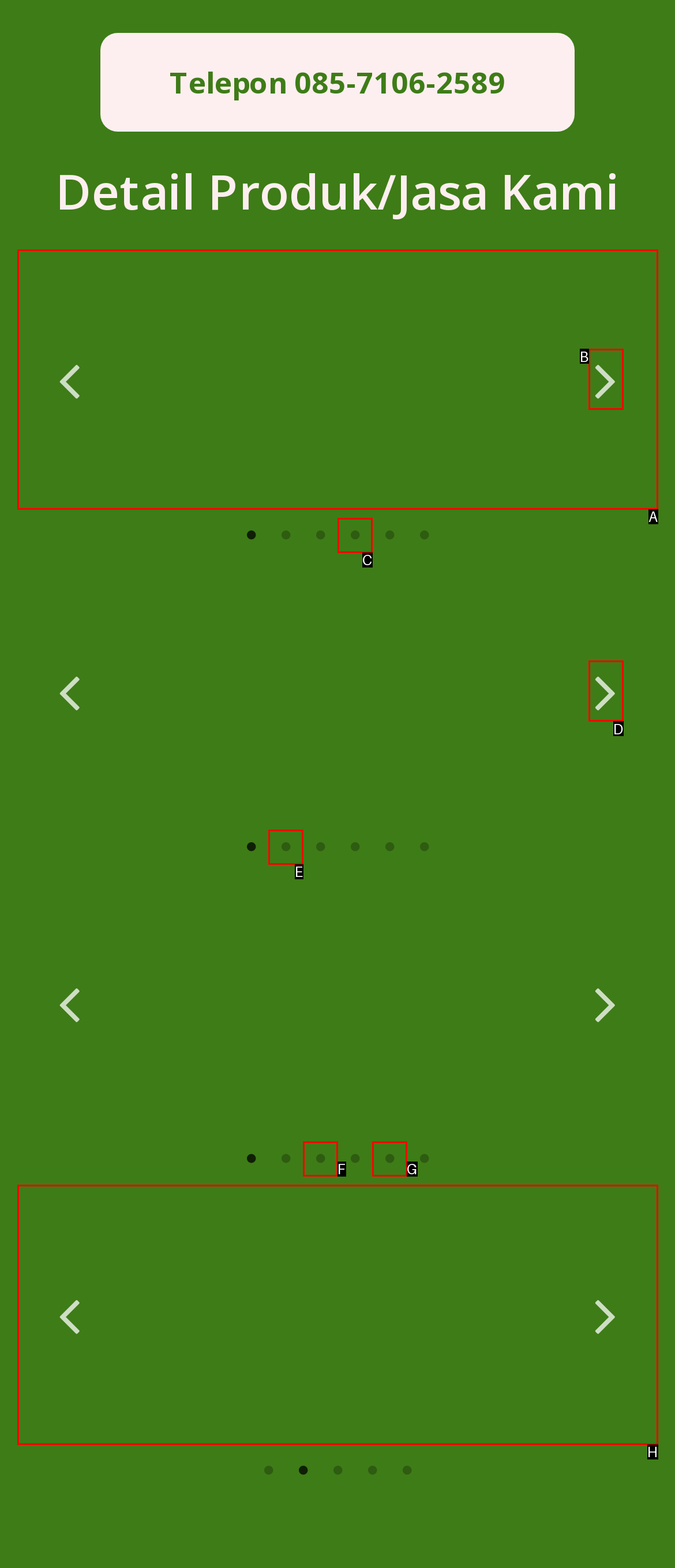Given the element description: 5
Pick the letter of the correct option from the list.

G